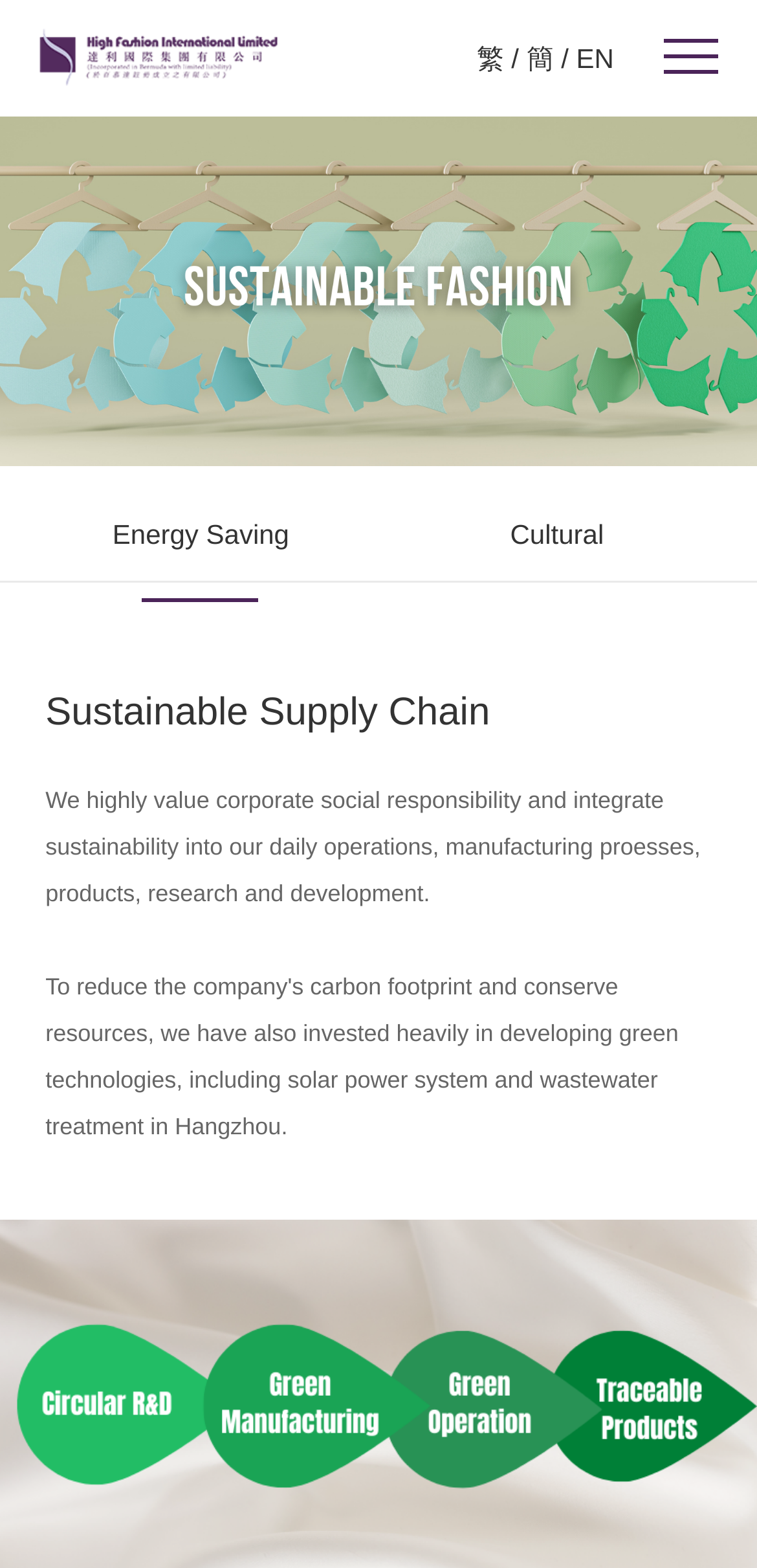Based on the description "EN", find the bounding box of the specified UI element.

[0.761, 0.027, 0.811, 0.047]